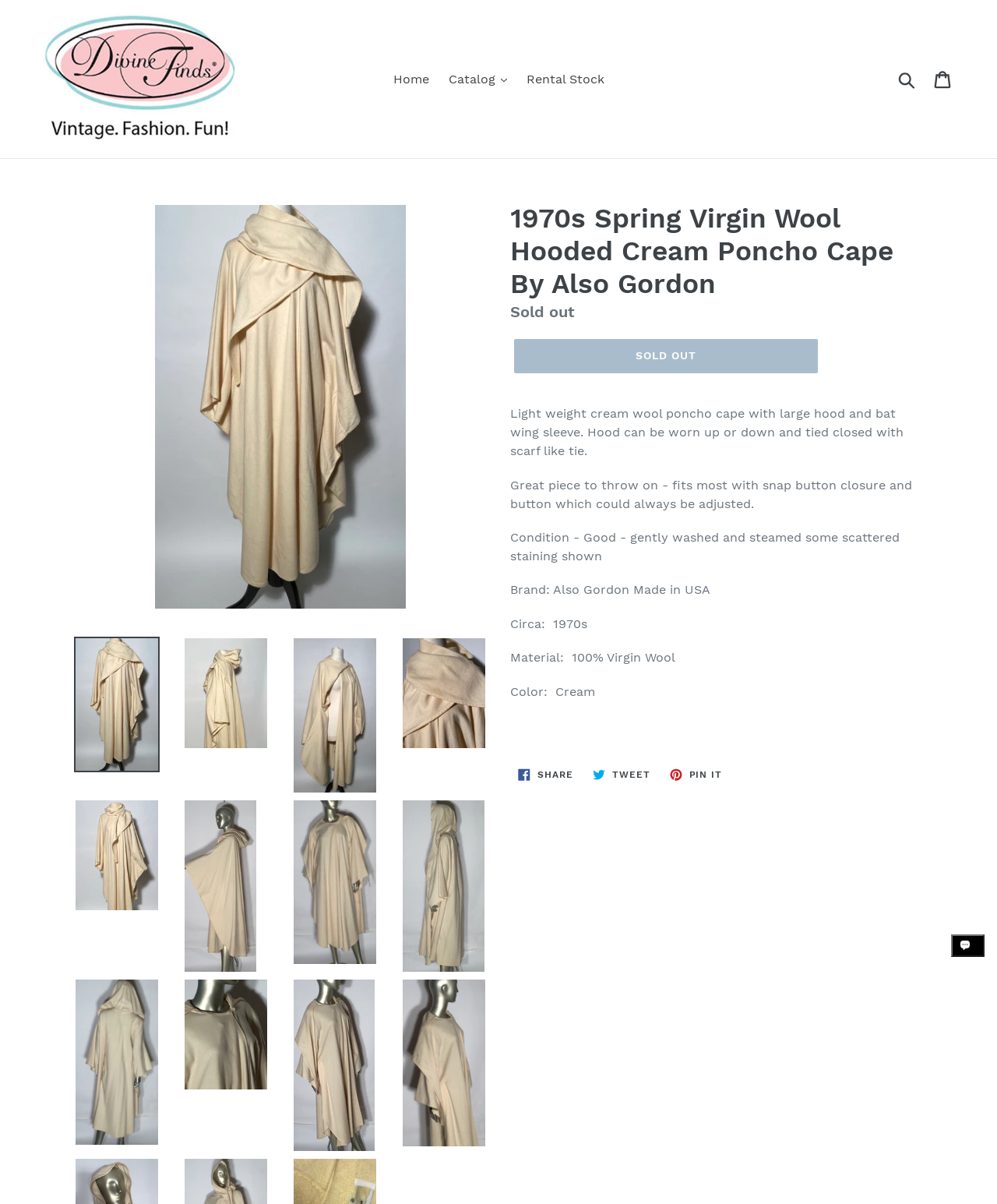Identify the bounding box coordinates for the UI element described as follows: "parent_node: Name * name="author"". Ensure the coordinates are four float numbers between 0 and 1, formatted as [left, top, right, bottom].

None